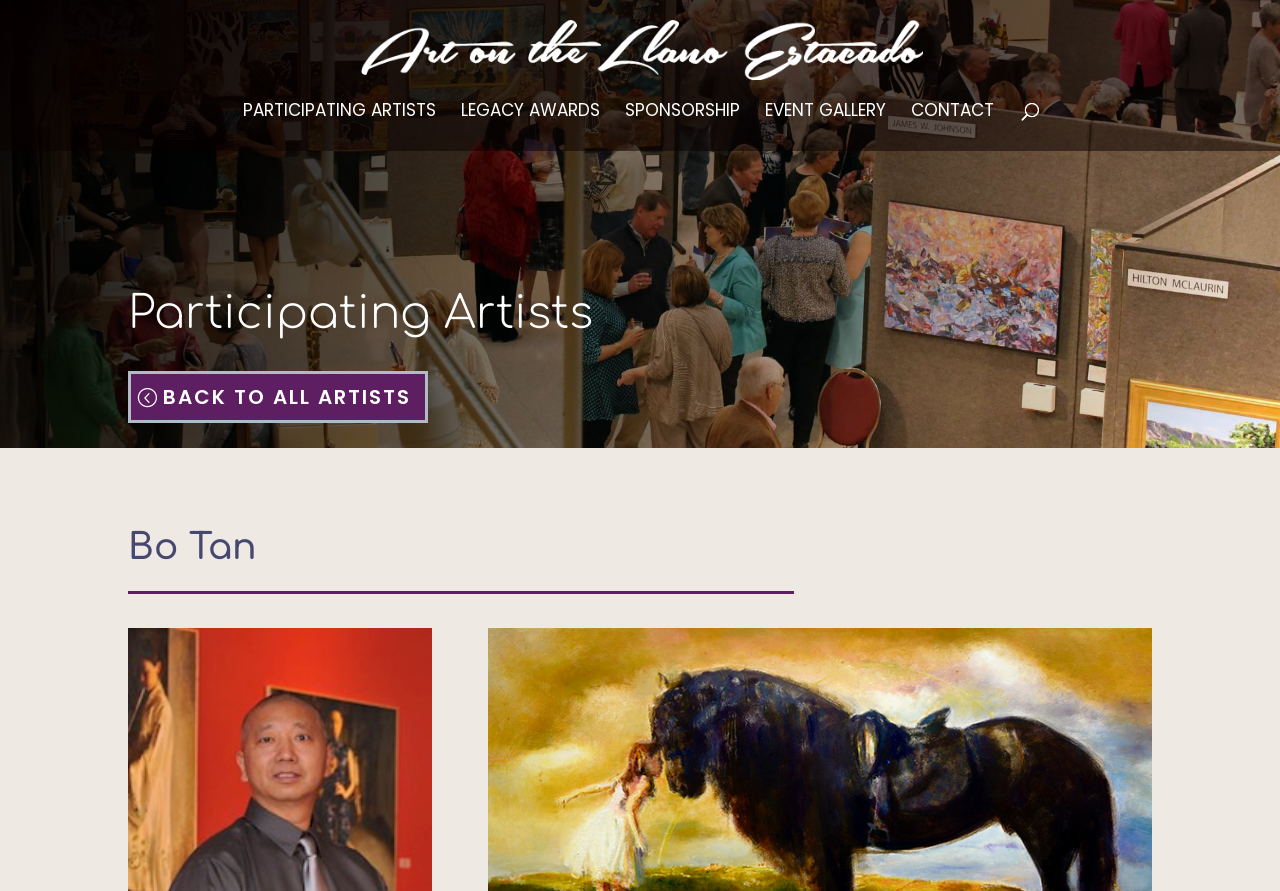Generate a comprehensive description of the contents of the webpage.

The webpage is about Bo Tan's art, specifically focused on the Llano Estacado. At the top, there is a prominent image with the title "Art on the Llano Estacado" and a link with the same text. Below this, there are five links lined up horizontally, including "PARTICIPATING ARTISTS", "LEGACY AWARDS", "SPONSORSHIP", "EVENT GALLERY", and "CONTACT". 

Further down, there is a section dedicated to "Participating Artists", which has a heading and a link to go back to all artists. Below this section, there is another heading focused on Bo Tan's art, taking up a significant portion of the page.